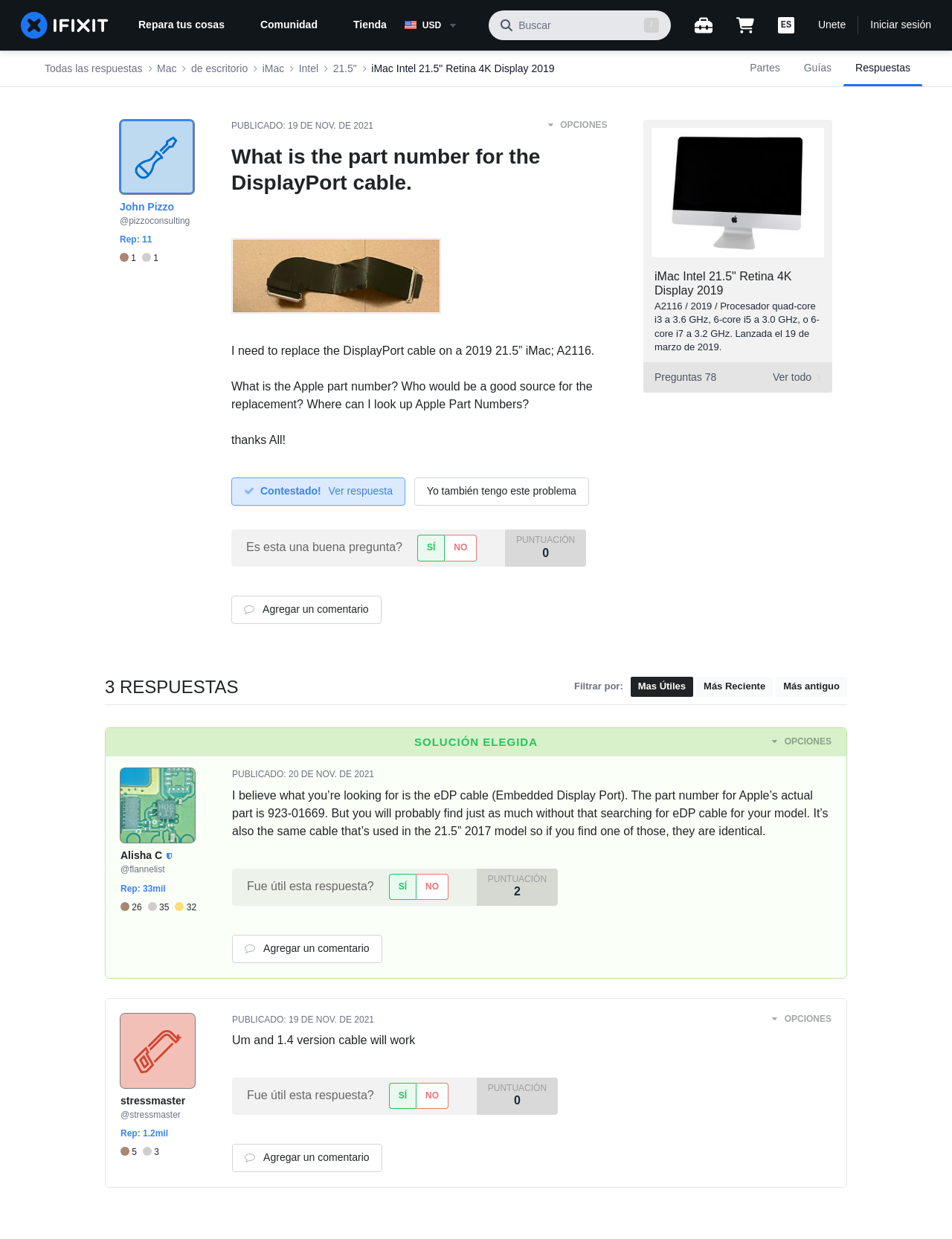What is the model of the iMac being discussed?
Refer to the image and give a detailed answer to the question.

I found this answer by looking at the breadcrumb navigation section, where it says 'iMac Intel 21.5" Retina 4K Display 2019'. This suggests that the model being discussed is a 21.5" Retina 4K Display iMac from 2019.